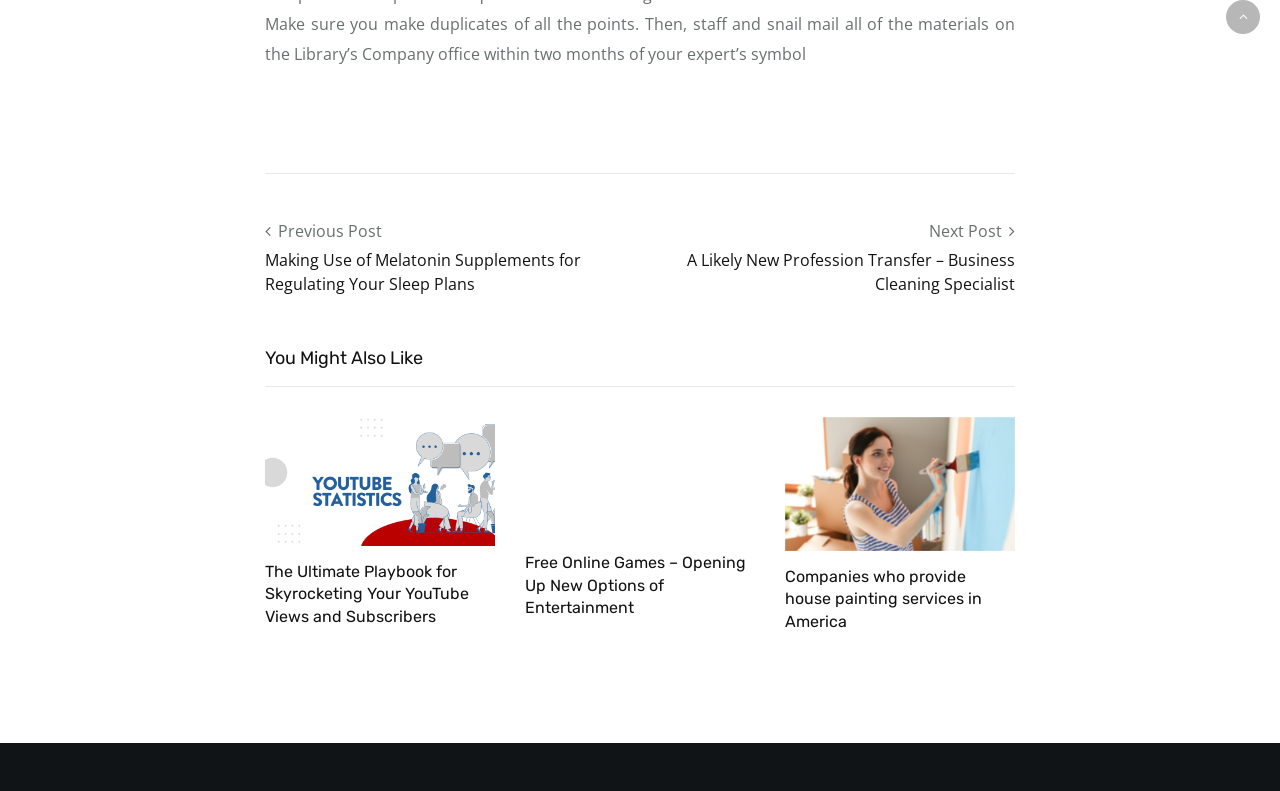Locate the bounding box coordinates of the segment that needs to be clicked to meet this instruction: "Check the cheapest painting services".

[0.613, 0.595, 0.793, 0.623]